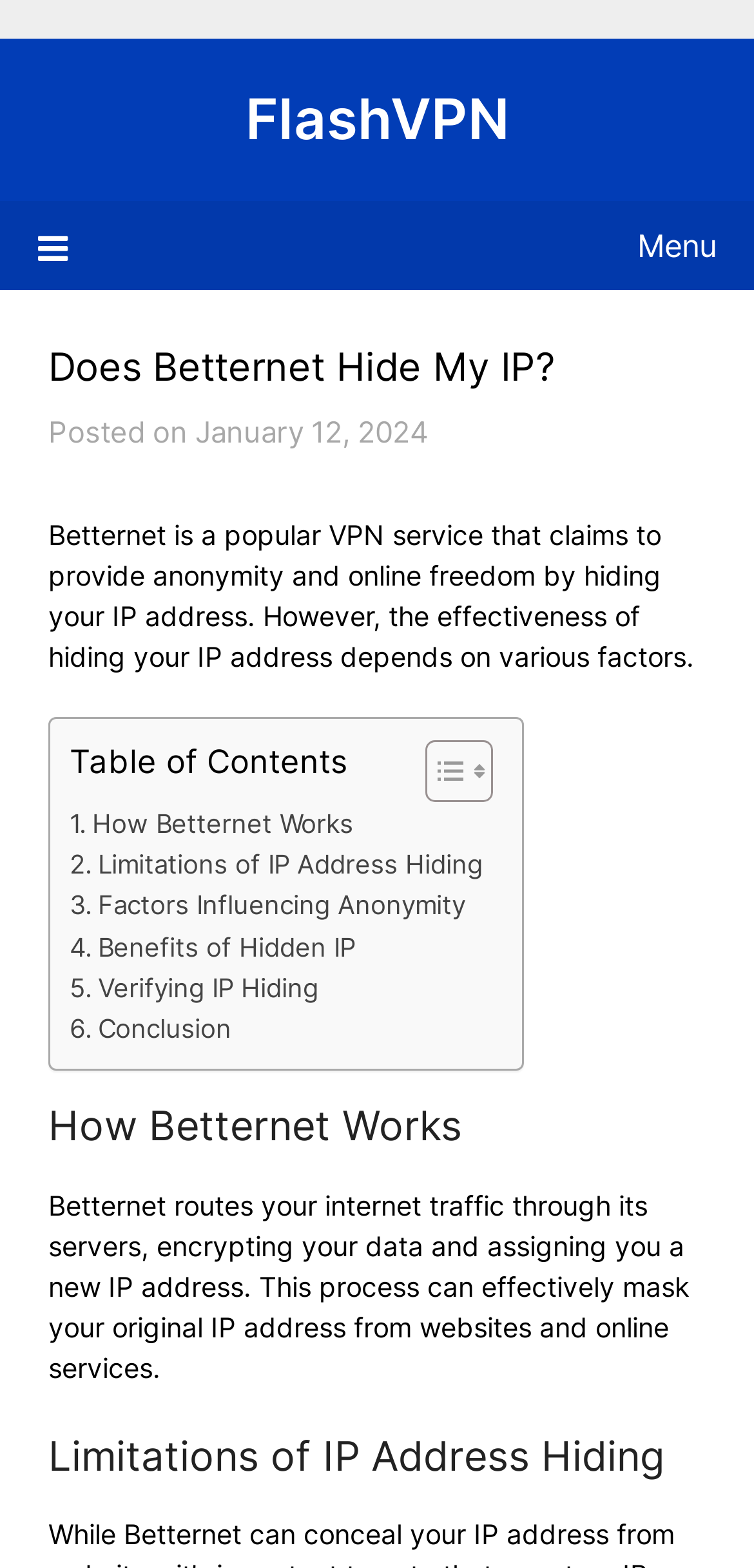Using the description "Benefits of Hidden IP", locate and provide the bounding box of the UI element.

[0.092, 0.591, 0.471, 0.617]